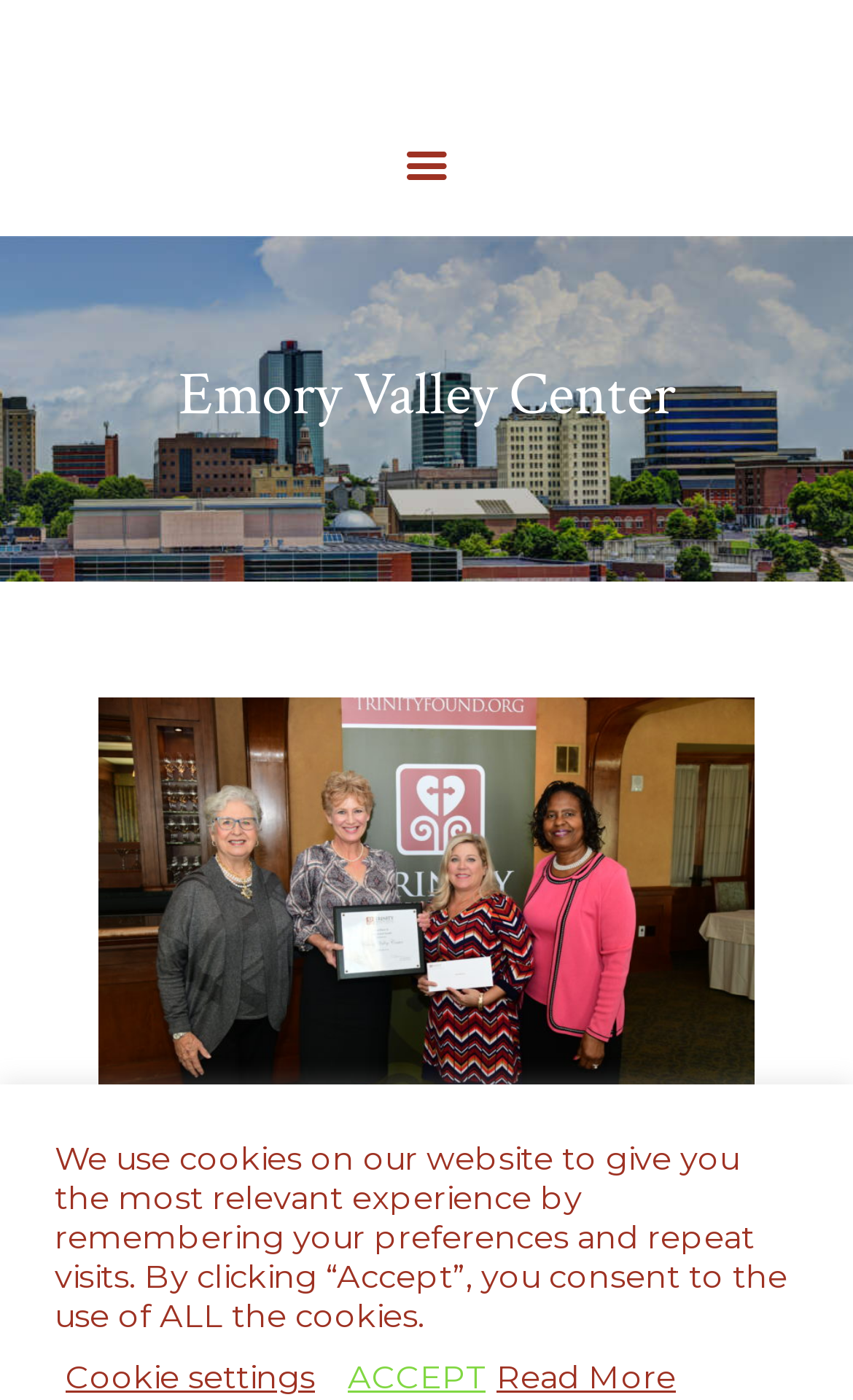Answer succinctly with a single word or phrase:
What is the text on the image?

Emory Valley Center